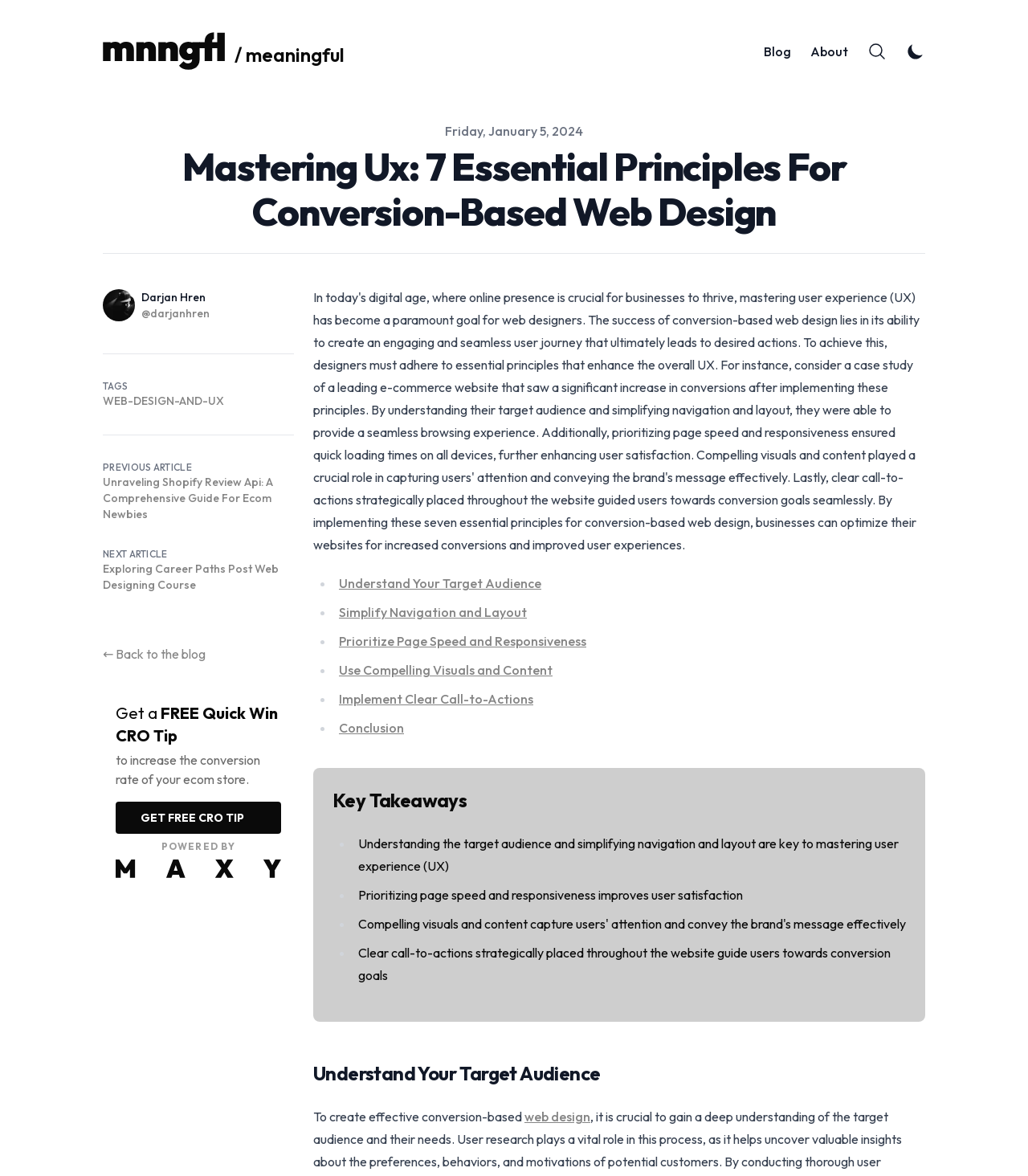What is the author's name?
Using the details shown in the screenshot, provide a comprehensive answer to the question.

The author's name is mentioned in the description list detail located at [0.138, 0.247, 0.2, 0.259] as 'Darjan Hren'.